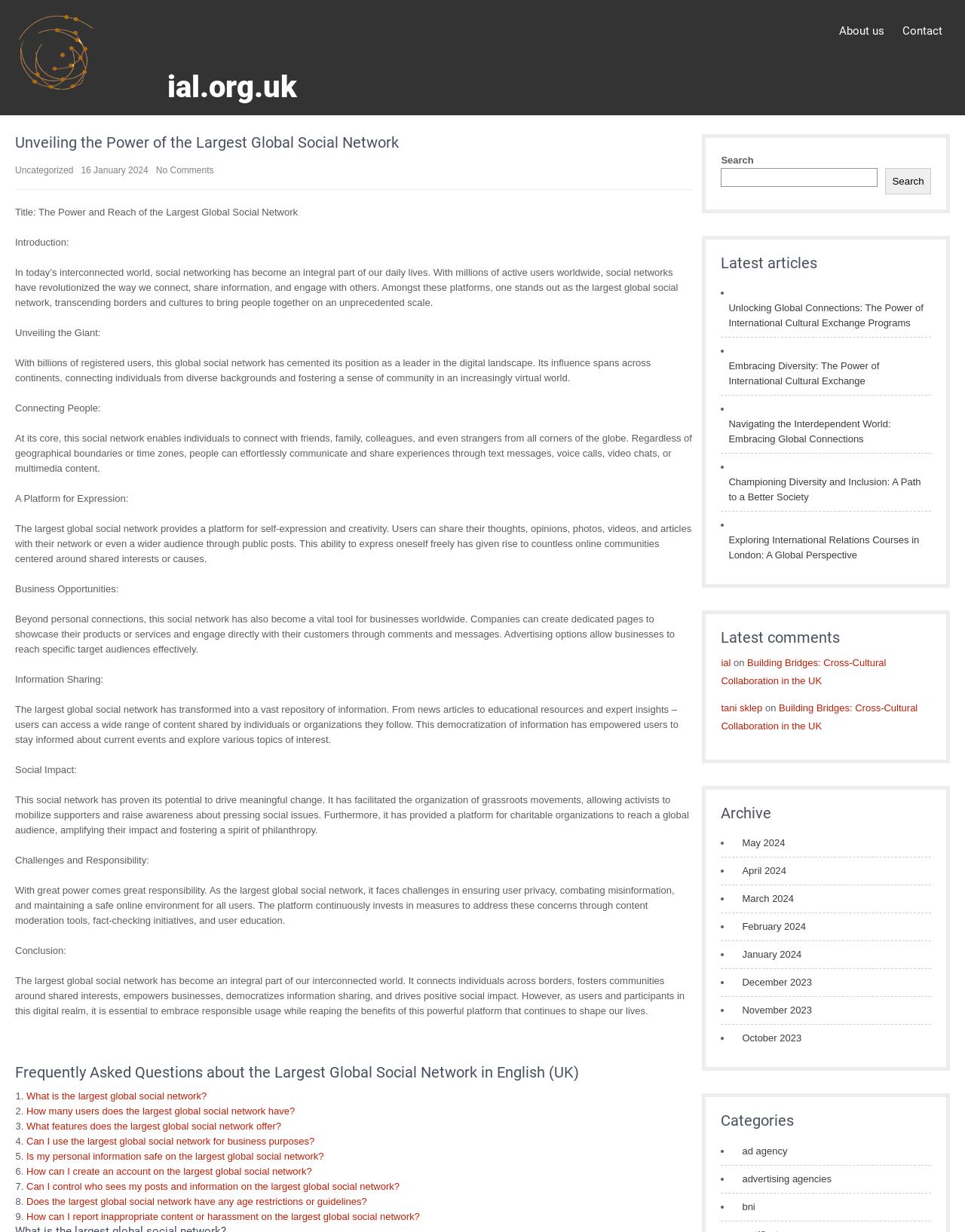What is the date of the latest article?
Analyze the image and provide a thorough answer to the question.

I found the date of the latest article by looking at the static text element that says '16 January 2024' which is located above the title of the article.